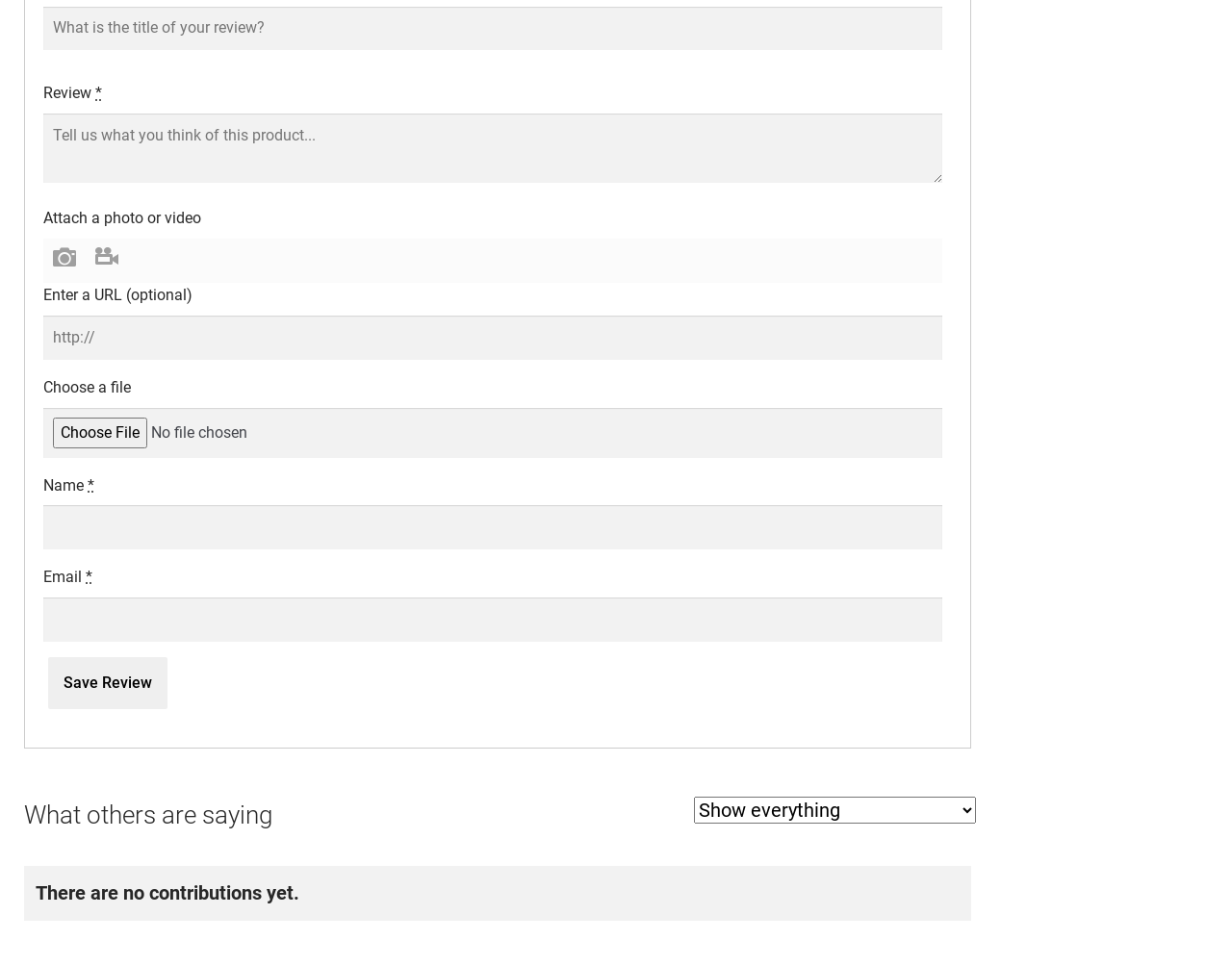Please provide the bounding box coordinates in the format (top-left x, top-left y, bottom-right x, bottom-right y). Remember, all values are floating point numbers between 0 and 1. What is the bounding box coordinate of the region described as: parent_node: Choose a file name="review_attachment_file"

[0.035, 0.422, 0.765, 0.474]